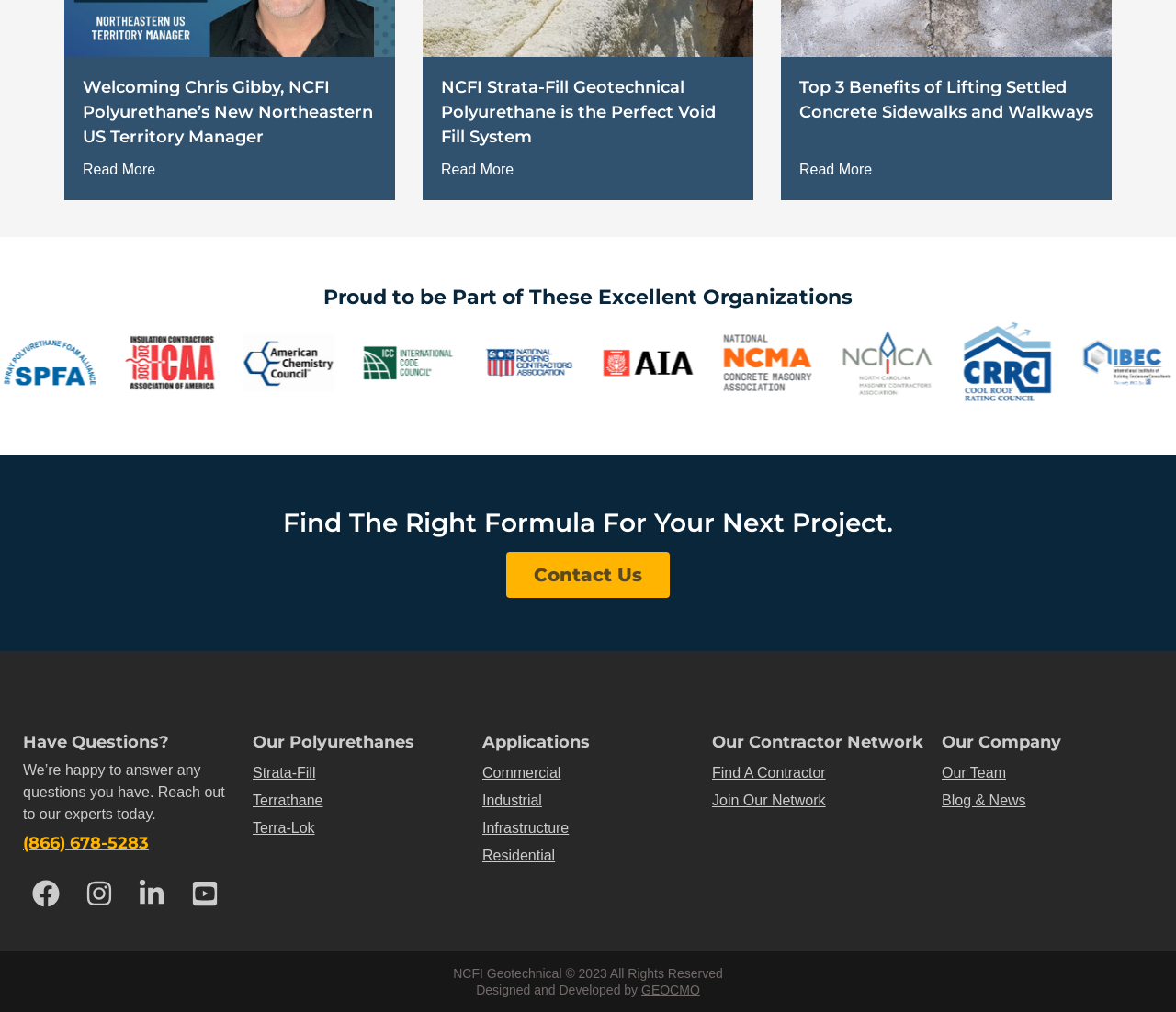How many organizations is NCFI proud to be part of?
Please respond to the question with a detailed and thorough explanation.

The answer can be found by counting the number of groups under the heading 'Proud to be Part of These Excellent Organizations', which are 19 in total.